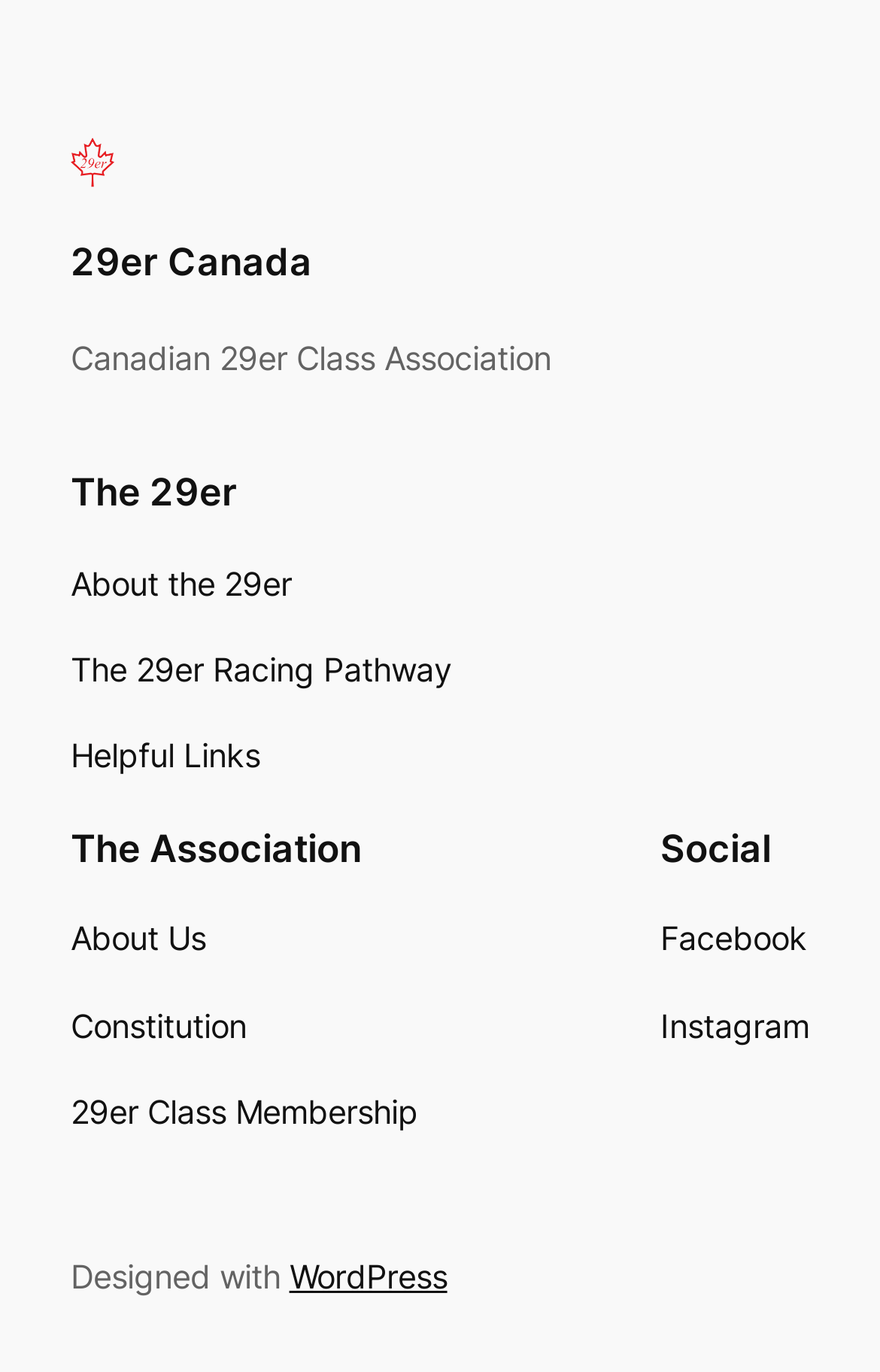Find the bounding box coordinates for the HTML element described as: "alt="29er Canada"". The coordinates should consist of four float values between 0 and 1, i.e., [left, top, right, bottom].

[0.08, 0.101, 0.131, 0.137]